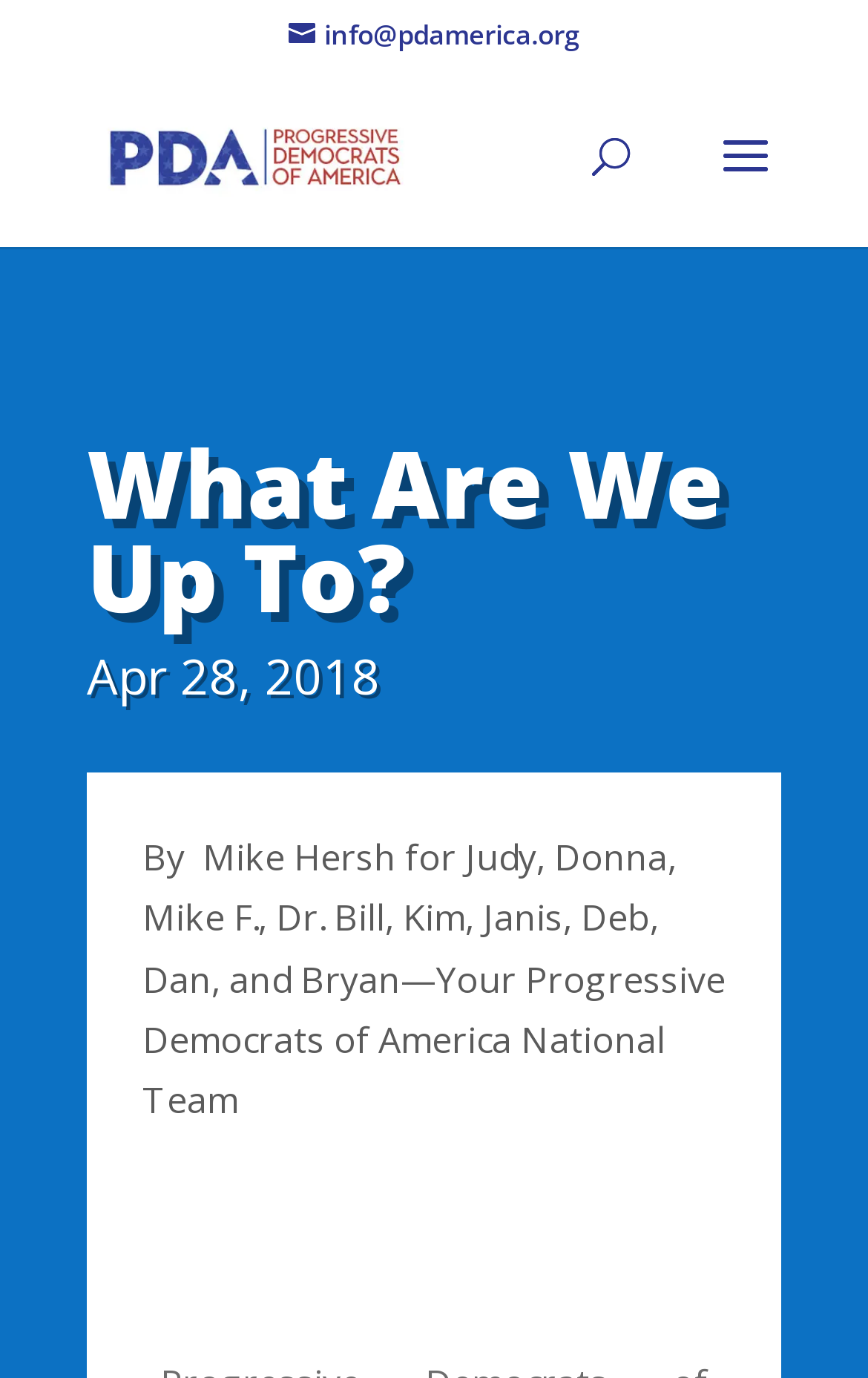What is the call to action in the second heading?
Answer the question with as much detail as you can, using the image as a reference.

I found the second heading element that says 'Support PDA & Tulsi Gabbard' and it is a link, so I inferred that it is a call to action to support PDA and Tulsi Gabbard.